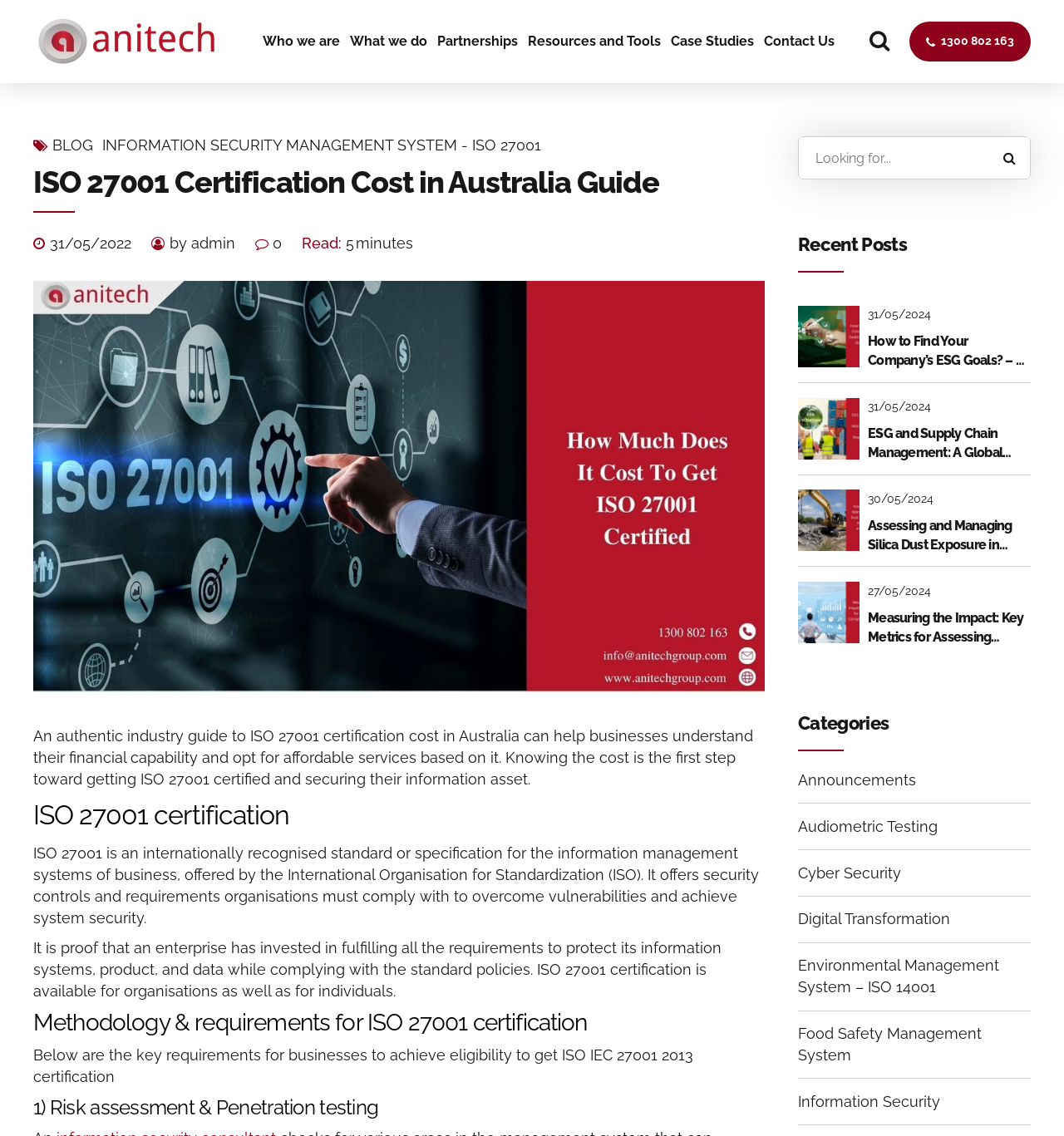What is required for ISO 27001 certification?
Refer to the screenshot and respond with a concise word or phrase.

Risk assessment and penetration testing